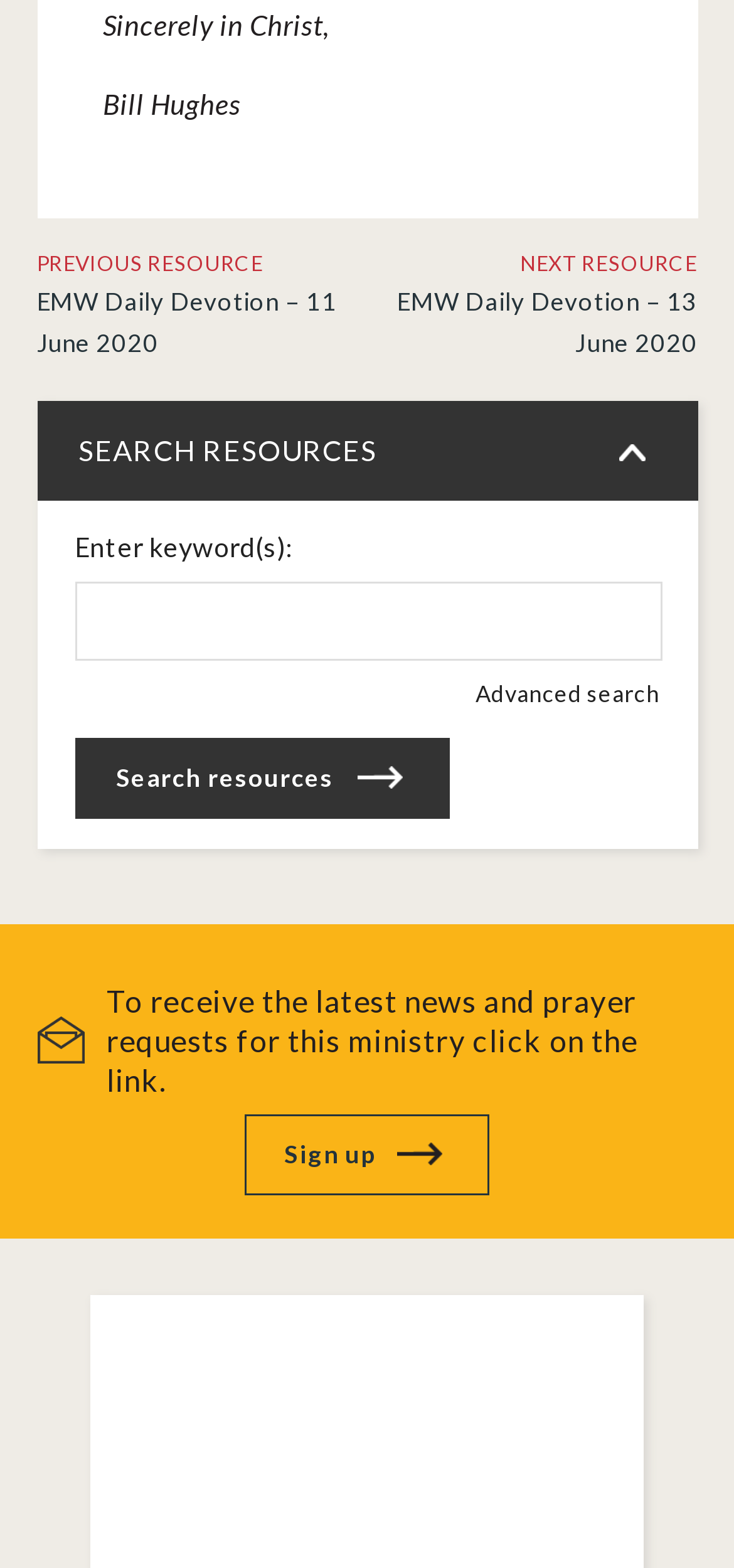Using floating point numbers between 0 and 1, provide the bounding box coordinates in the format (top-left x, top-left y, bottom-right x, bottom-right y). Locate the UI element described here: alt="Best Stun Gun canes"

None